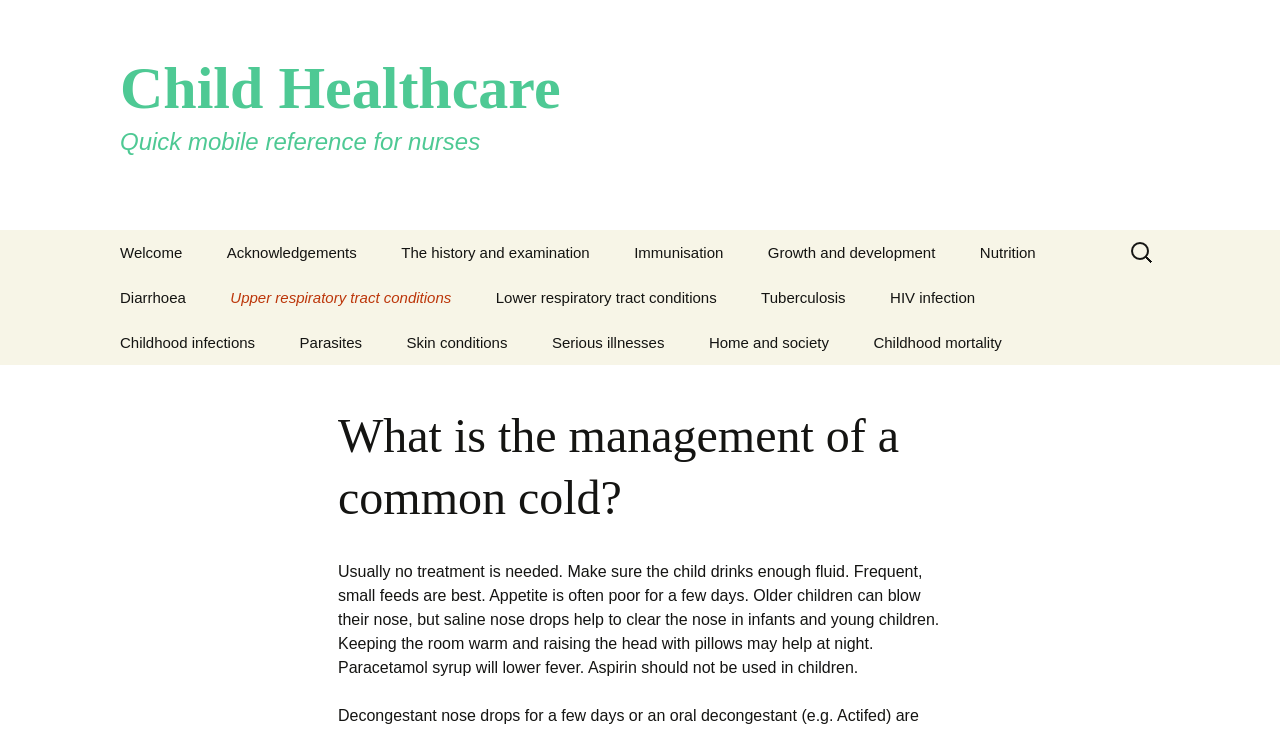Please specify the coordinates of the bounding box for the element that should be clicked to carry out this instruction: "Go to 'The history and examination'". The coordinates must be four float numbers between 0 and 1, formatted as [left, top, right, bottom].

[0.298, 0.314, 0.476, 0.376]